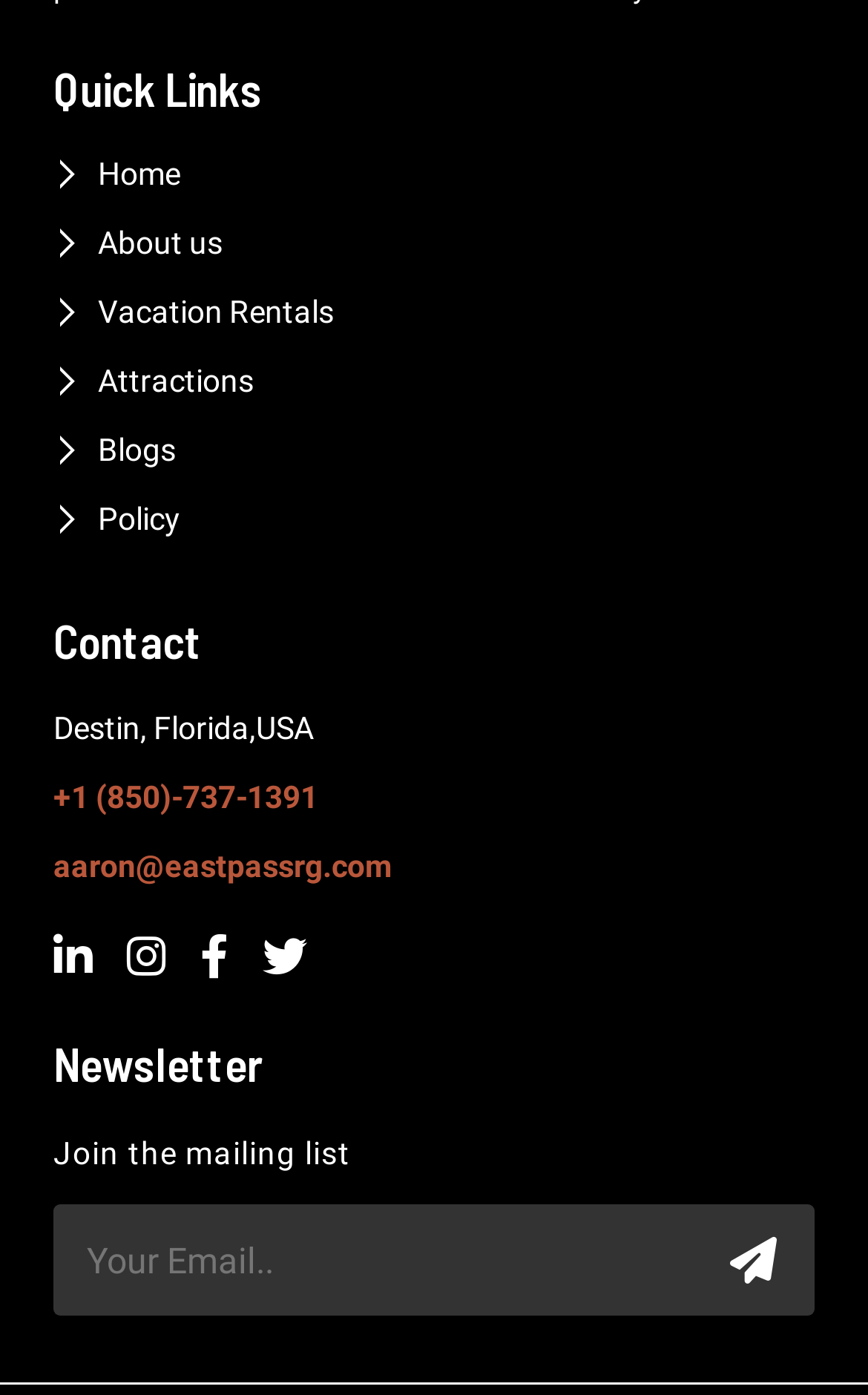Give the bounding box coordinates for this UI element: "Vacation Rentals". The coordinates should be four float numbers between 0 and 1, arranged as [left, top, right, bottom].

[0.062, 0.211, 0.385, 0.237]